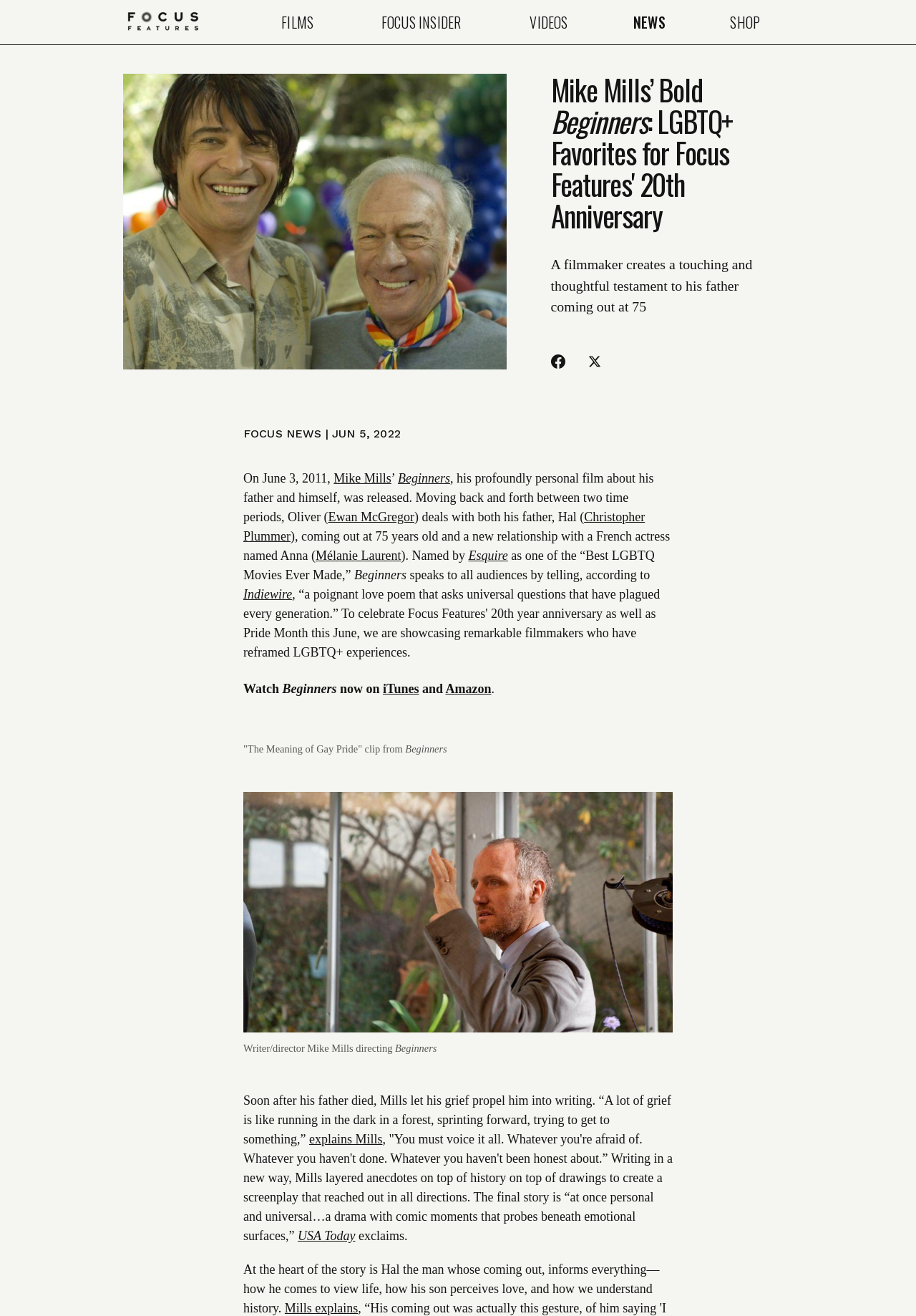Locate the bounding box coordinates of the element to click to perform the following action: 'Read the article on USA Today'. The coordinates should be given as four float values between 0 and 1, in the form of [left, top, right, bottom].

[0.325, 0.934, 0.388, 0.944]